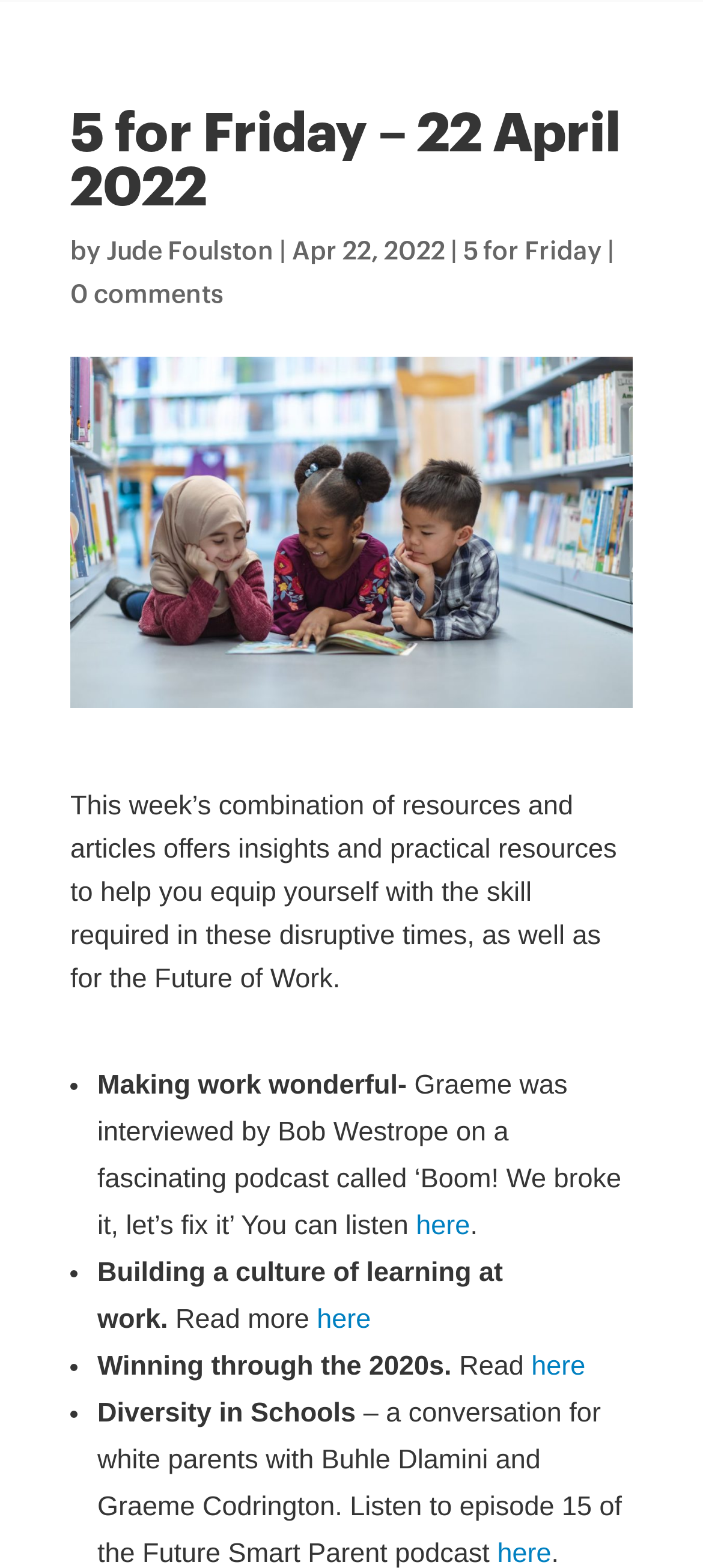Given the element description here, predict the bounding box coordinates for the UI element in the webpage screenshot. The format should be (top-left x, top-left y, bottom-right x, bottom-right y), and the values should be between 0 and 1.

[0.592, 0.773, 0.669, 0.792]